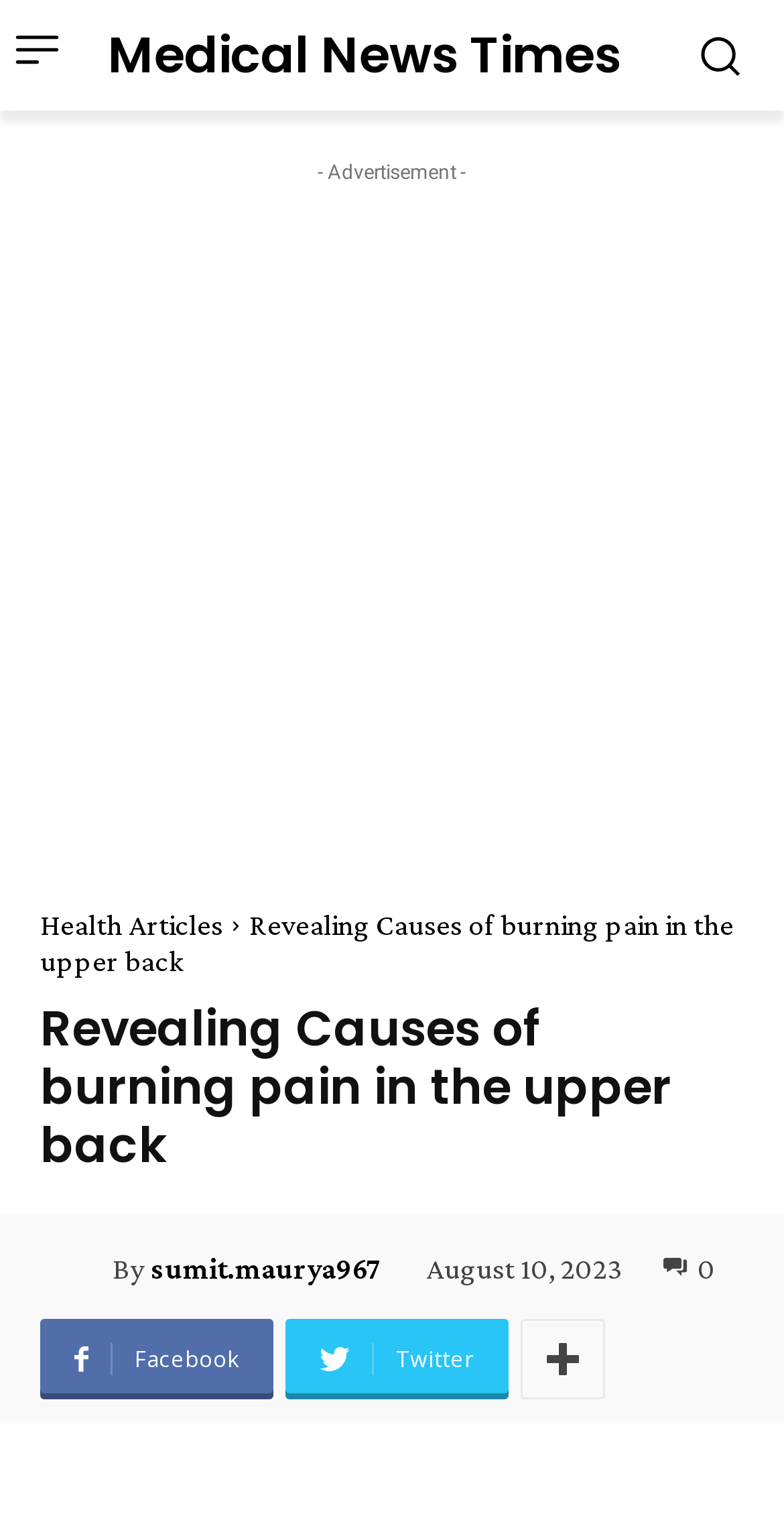Please determine the bounding box coordinates of the element's region to click for the following instruction: "Click on the Medical News Times link".

[0.137, 0.018, 0.791, 0.054]